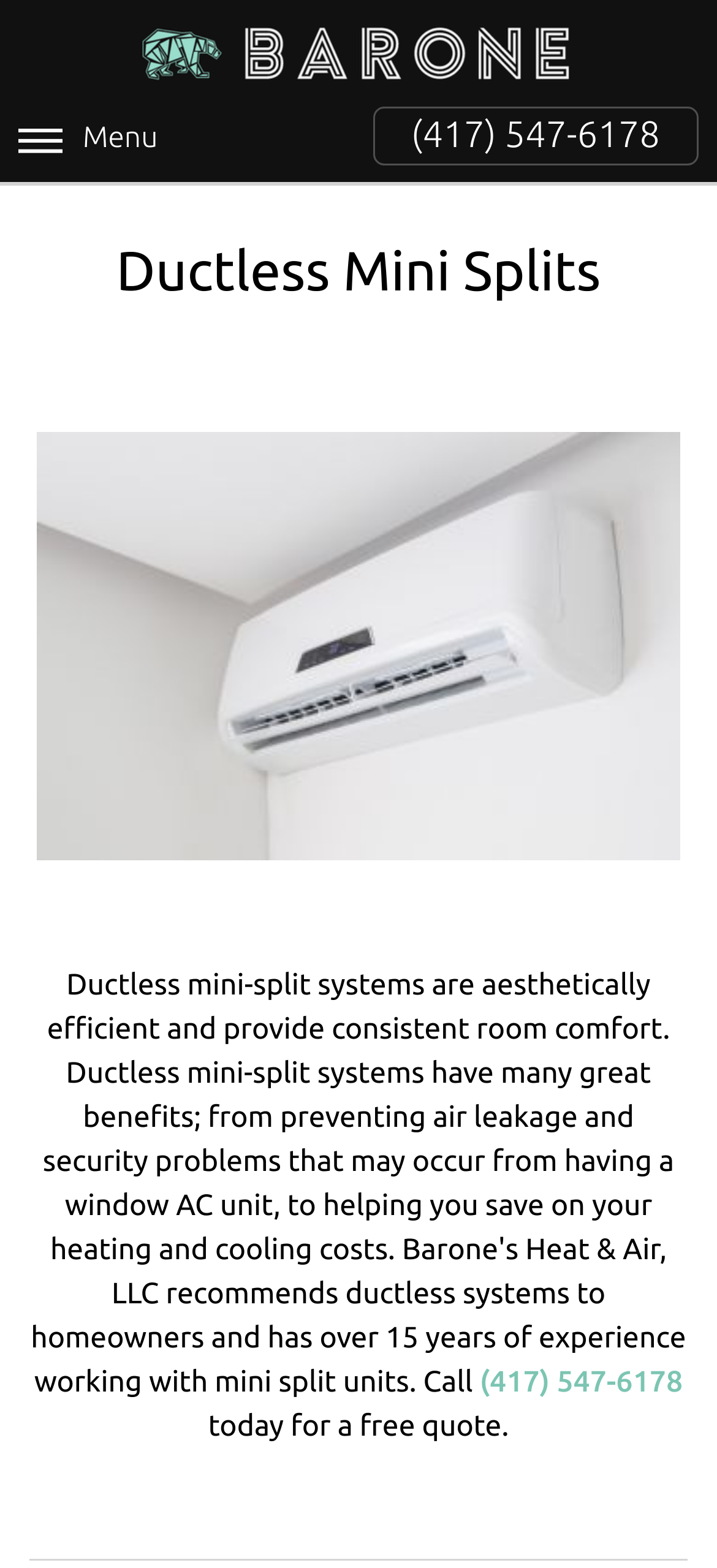Respond with a single word or phrase to the following question: What is the main topic of the webpage?

Ductless Mini Splits